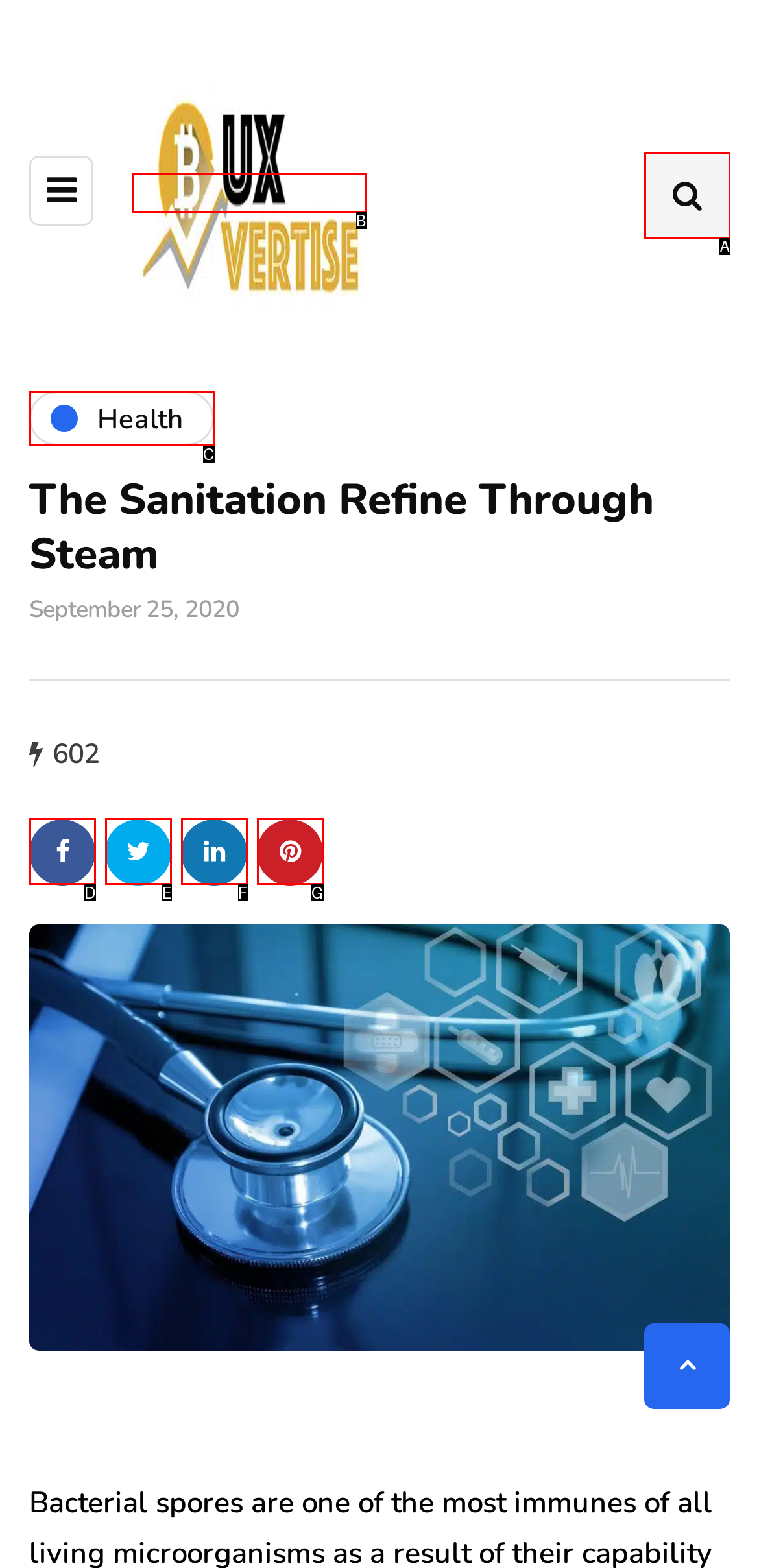Given the element description: alt="Buxvertise"
Pick the letter of the correct option from the list.

B